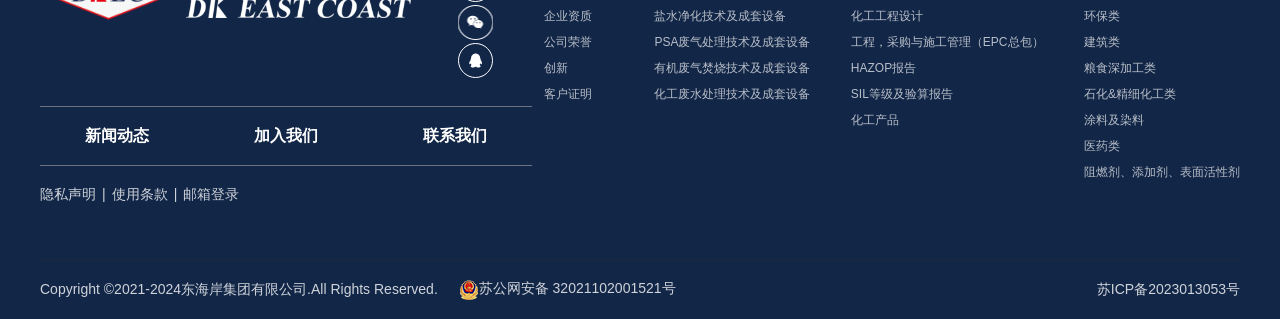What is the company's copyright year?
Utilize the information in the image to give a detailed answer to the question.

I found the copyright information at the bottom of the webpage, which states 'Copyright ©2021-2024东海岸集团有限公司.All Rights Reserved.'